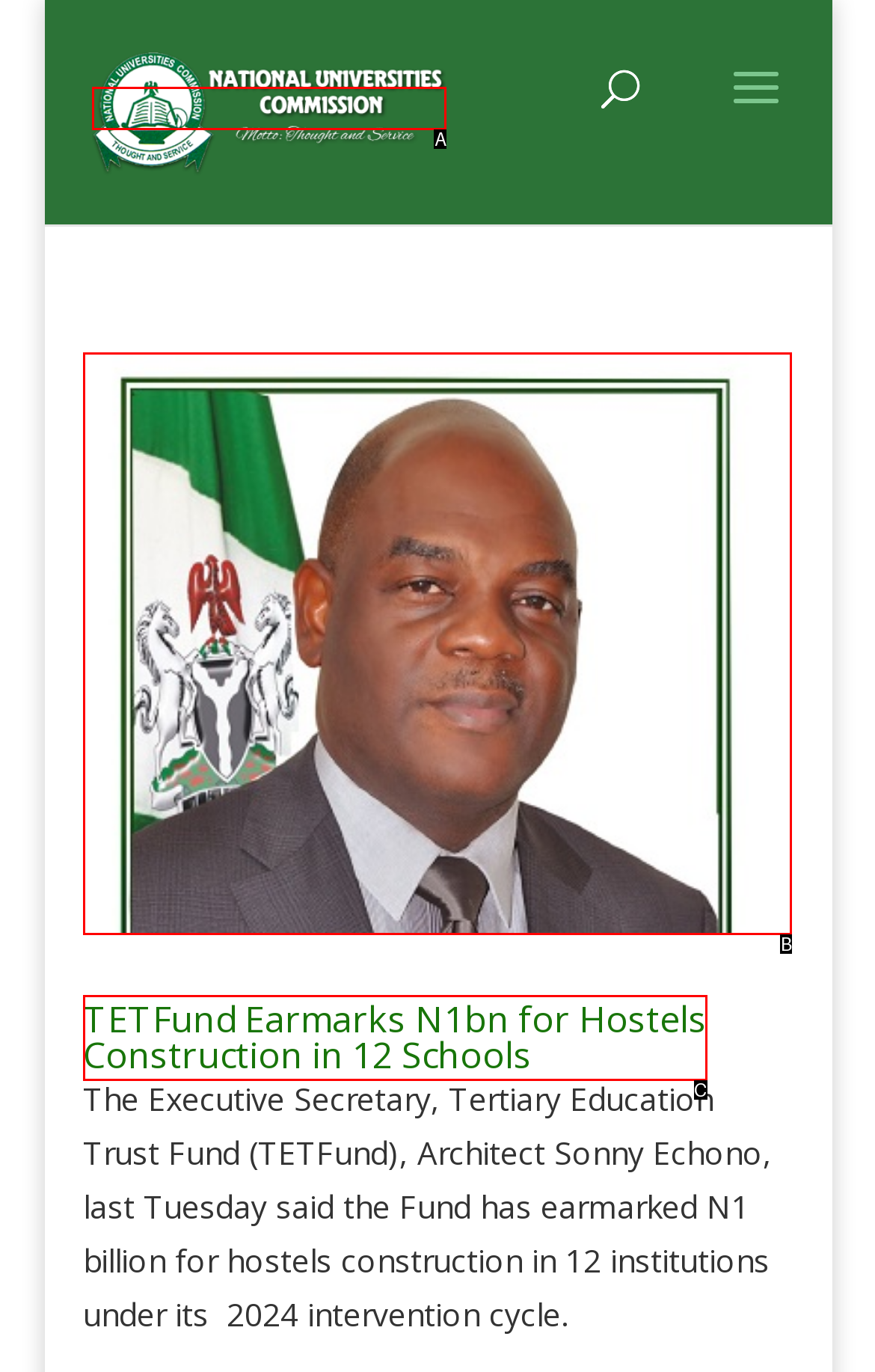Match the element description to one of the options: alt="National Universities Commision"
Respond with the corresponding option's letter.

A